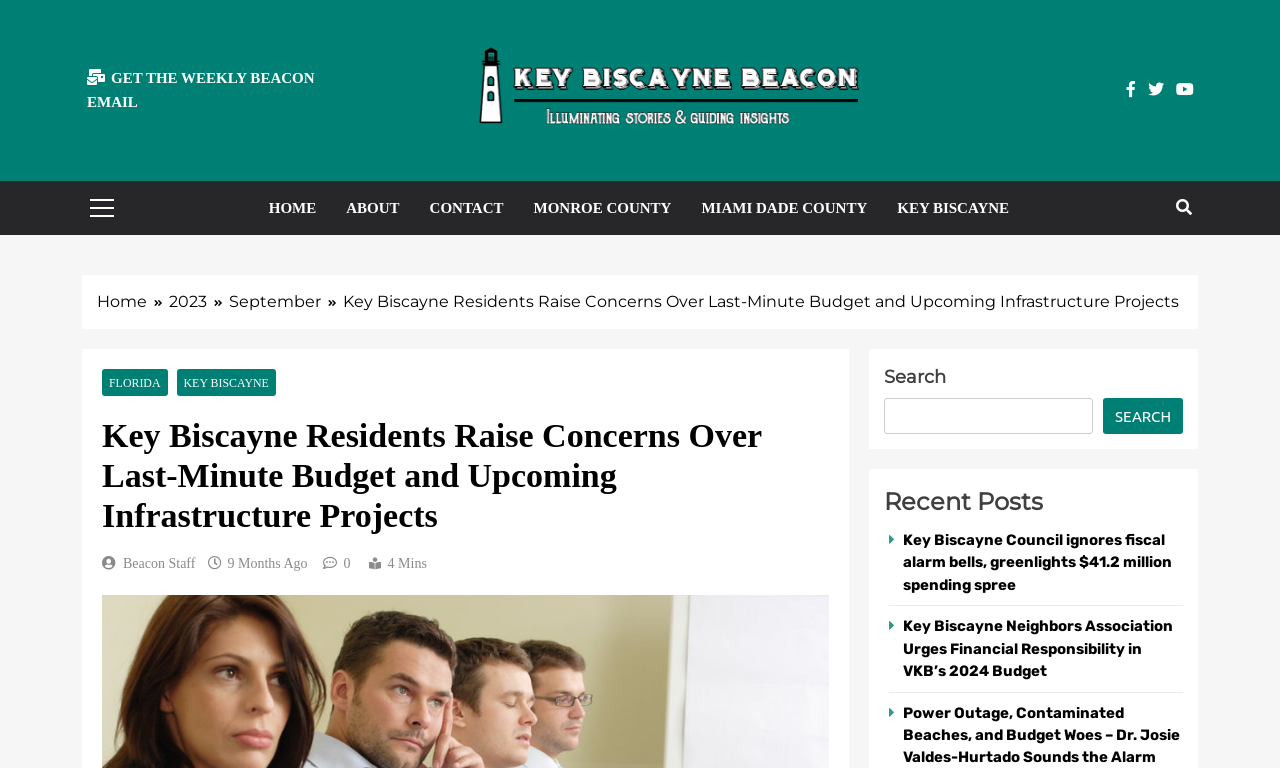Examine the image carefully and respond to the question with a detailed answer: 
How many minutes does it take to read the main article?

I obtained the answer by looking at the StaticText element with the text '4 Mins' which is located near the bottom of the main article, indicating the estimated reading time.